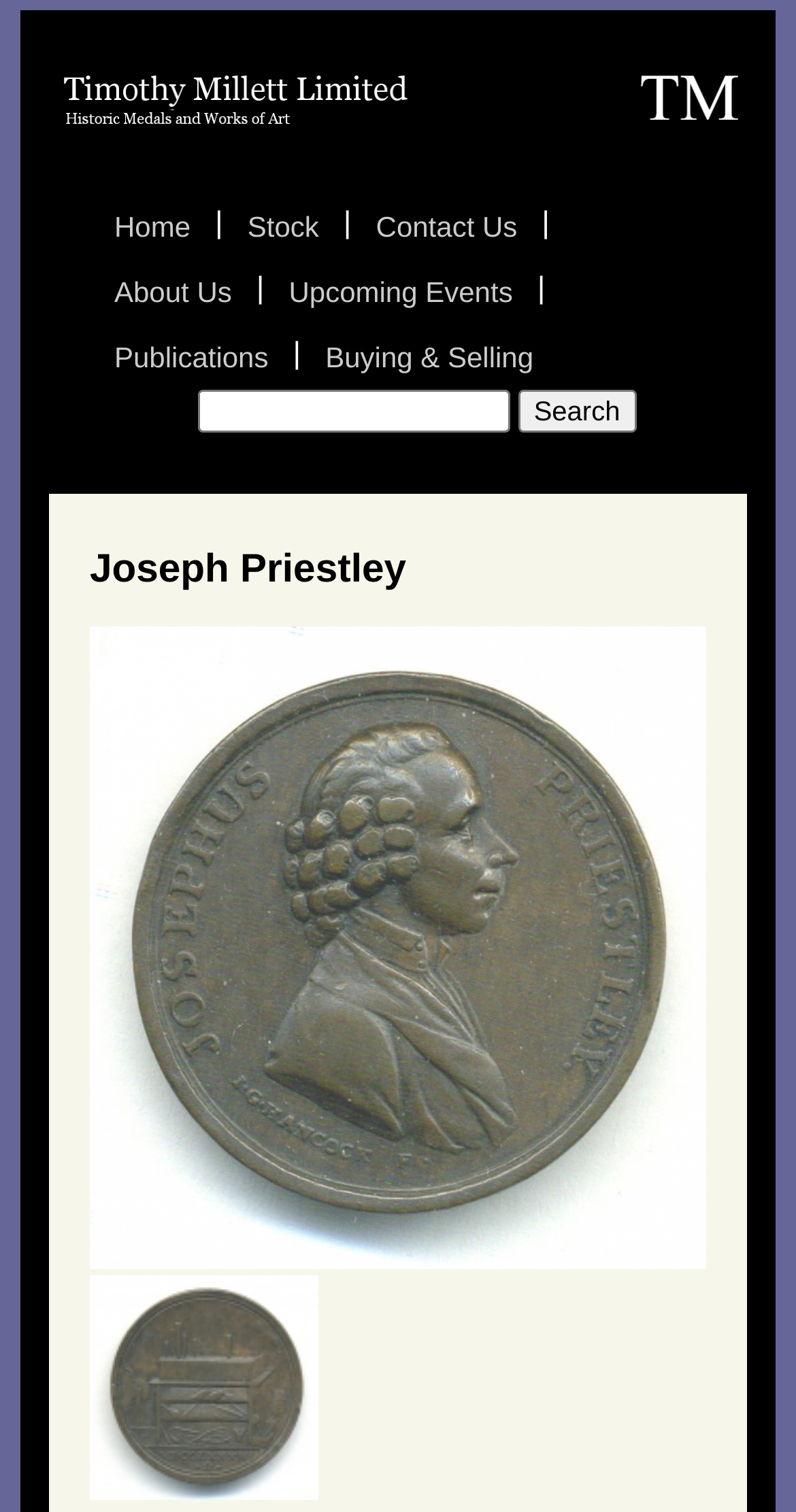Answer the question below in one word or phrase:
What is the object on the bench?

Scientific apparatus